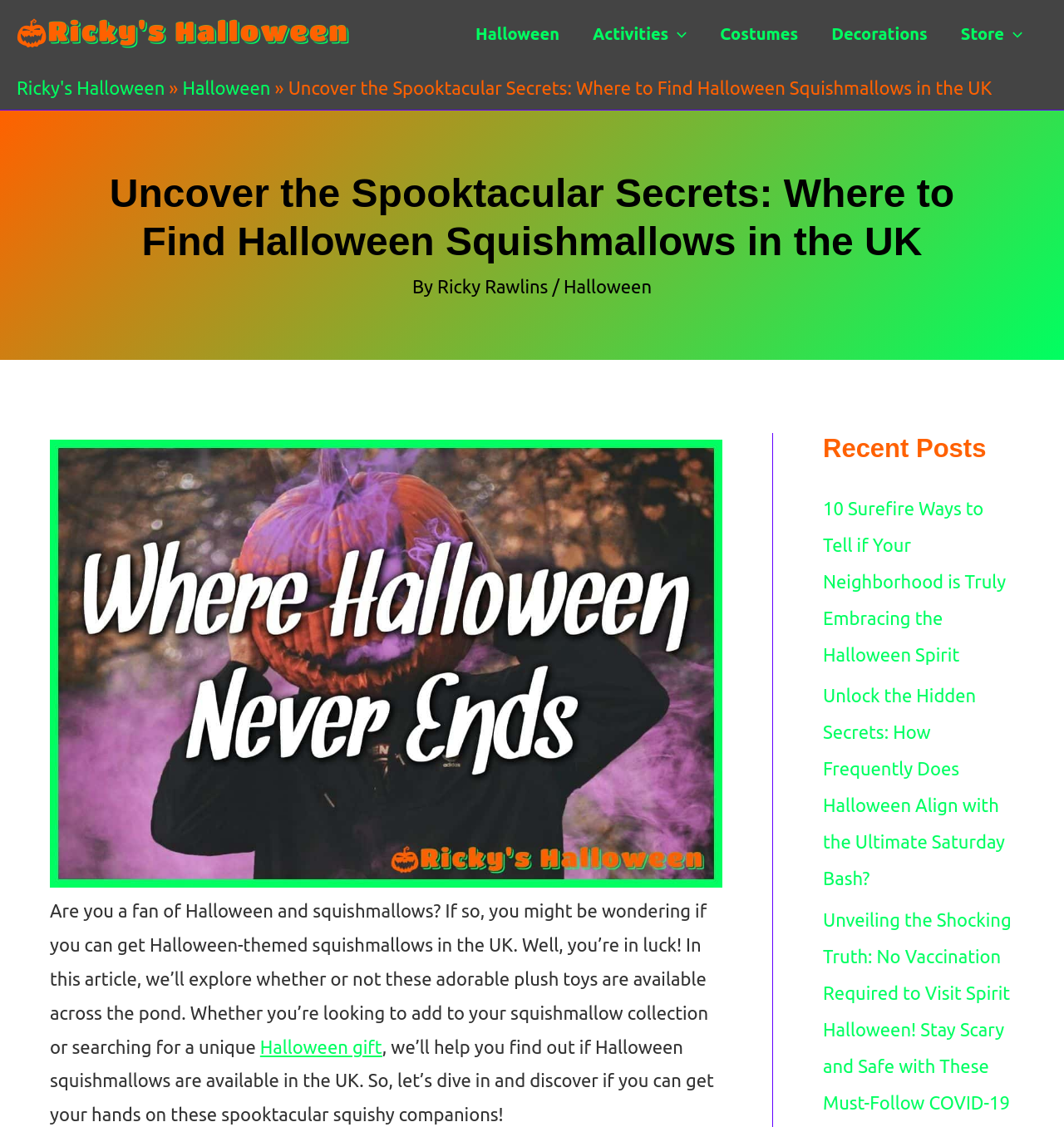Determine the bounding box coordinates (top-left x, top-left y, bottom-right x, bottom-right y) of the UI element described in the following text: Ricky Rawlins

[0.411, 0.245, 0.519, 0.264]